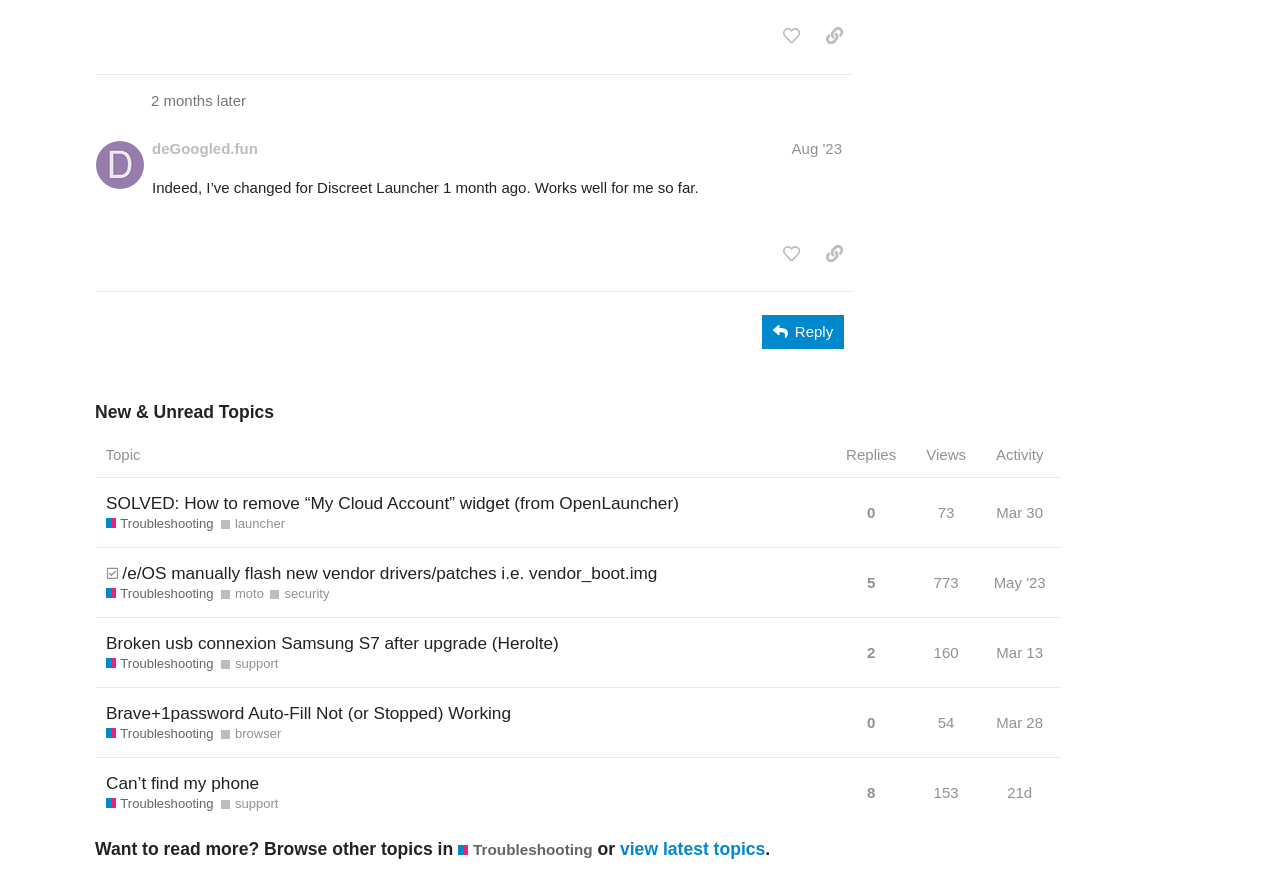Locate the bounding box coordinates of the clickable part needed for the task: "view topic SOLVED: How to remove “My Cloud Account” widget (from OpenLauncher)".

[0.075, 0.554, 0.651, 0.619]